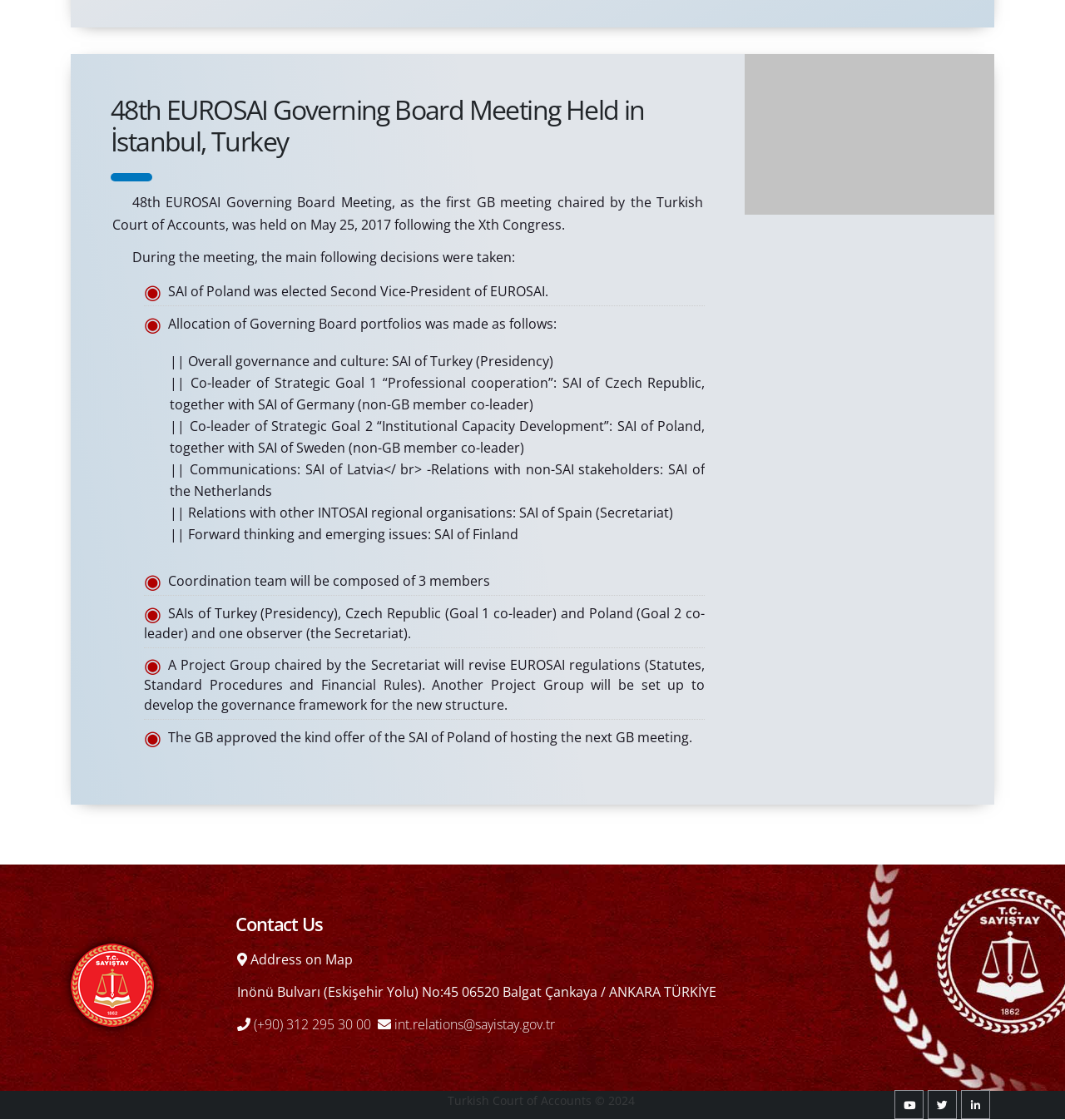Refer to the image and offer a detailed explanation in response to the question: Where is the Turkish Court of Accounts located?

I found the location of the Turkish Court of Accounts by looking at the link element with the text 'İnönü Bulvarı (Eskişehir Yolu) No:45 06520 Balgat Çankaya / ANKARA TÜRKİYE' which is located in the contact us section.